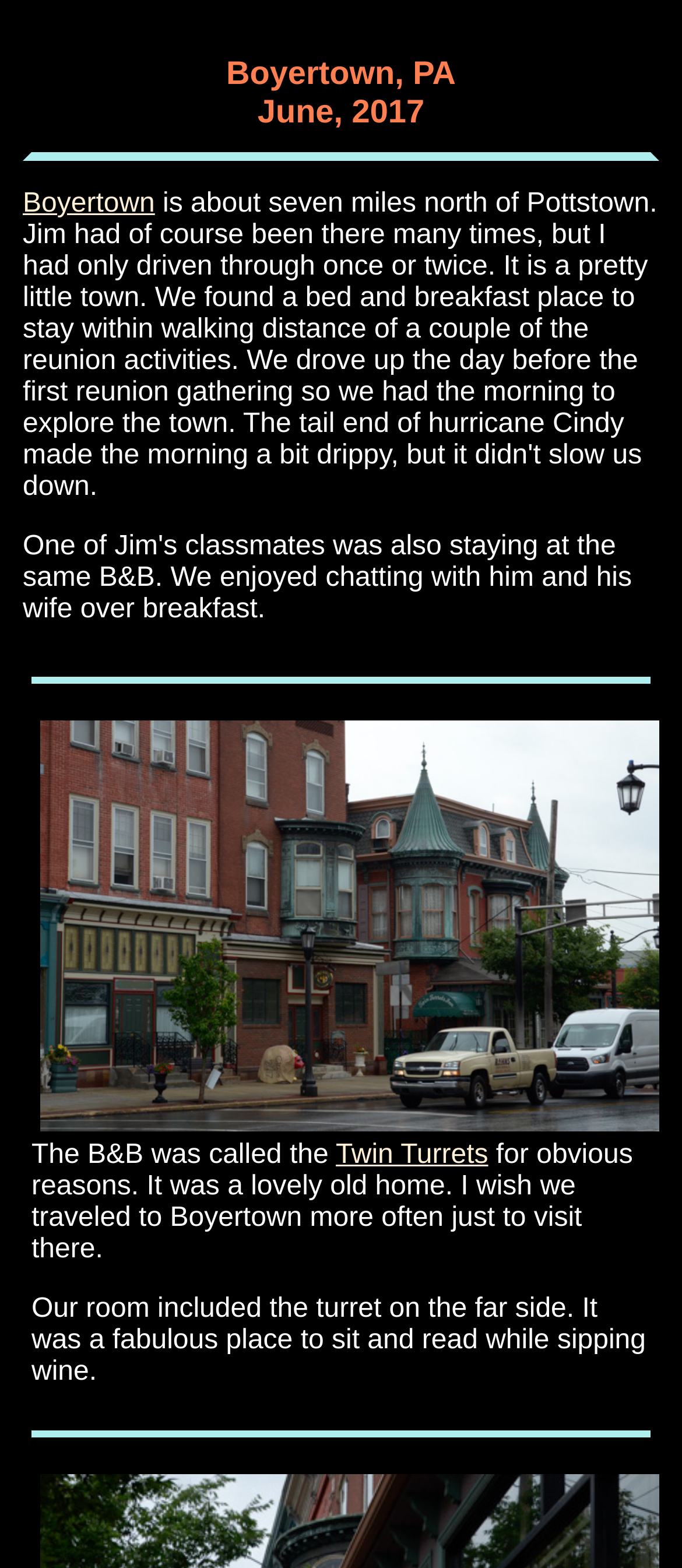What is the orientation of the separator?
Please provide a single word or phrase based on the screenshot.

Horizontal